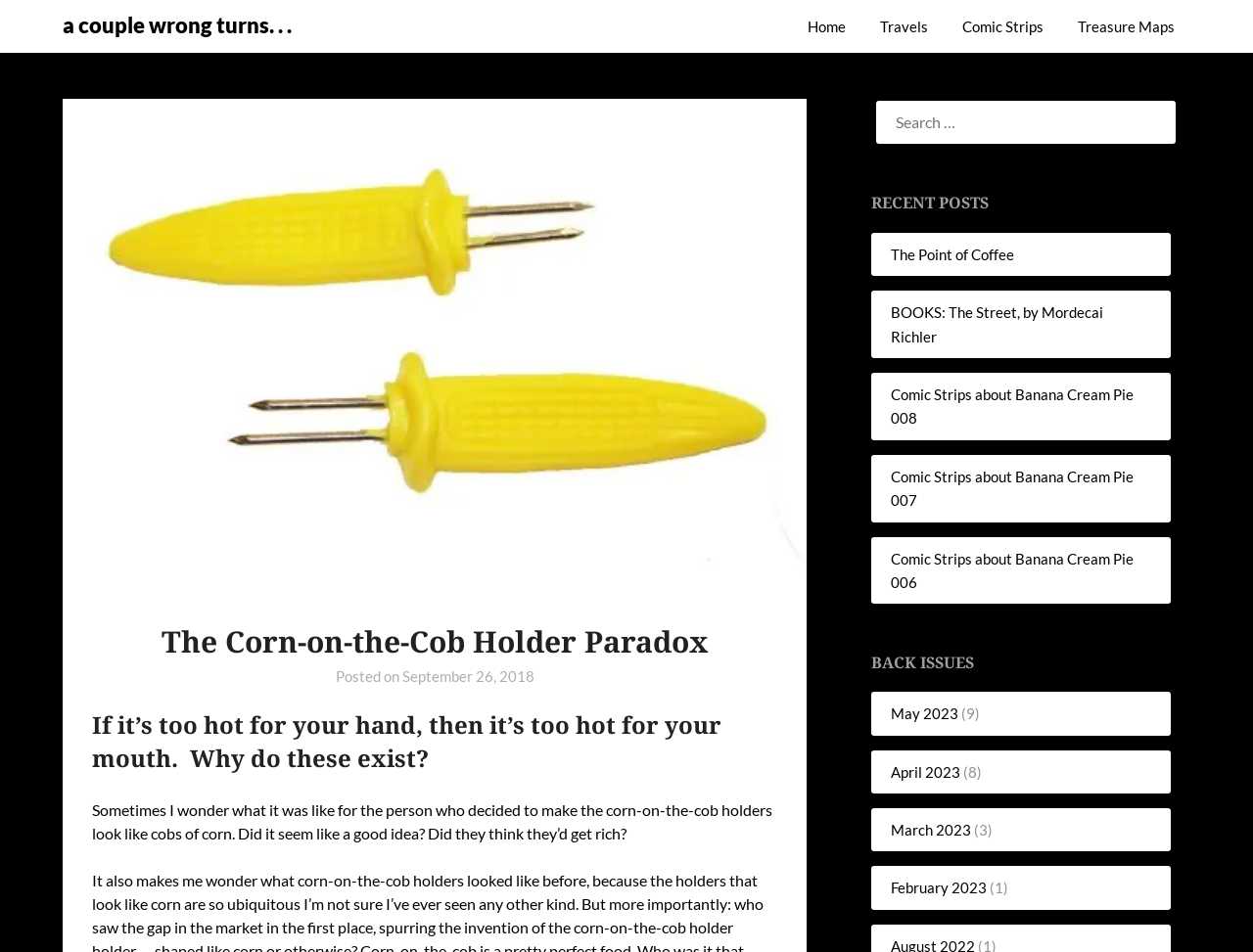Provide a one-word or short-phrase answer to the question:
How many posts are in the 'May 2023' archive?

9